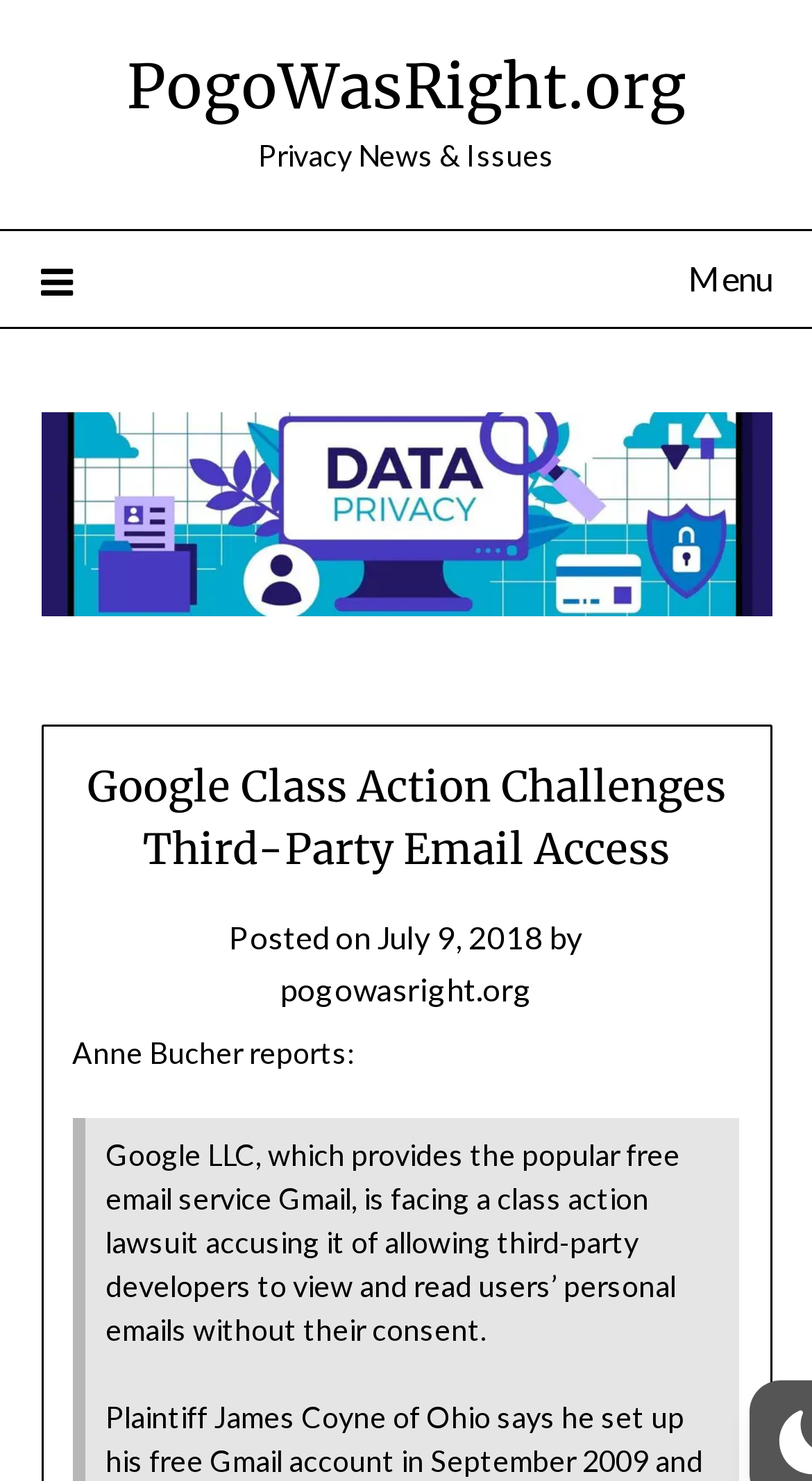Locate the bounding box of the UI element defined by this description: "pogowasright.org". The coordinates should be given as four float numbers between 0 and 1, formatted as [left, top, right, bottom].

[0.345, 0.655, 0.655, 0.68]